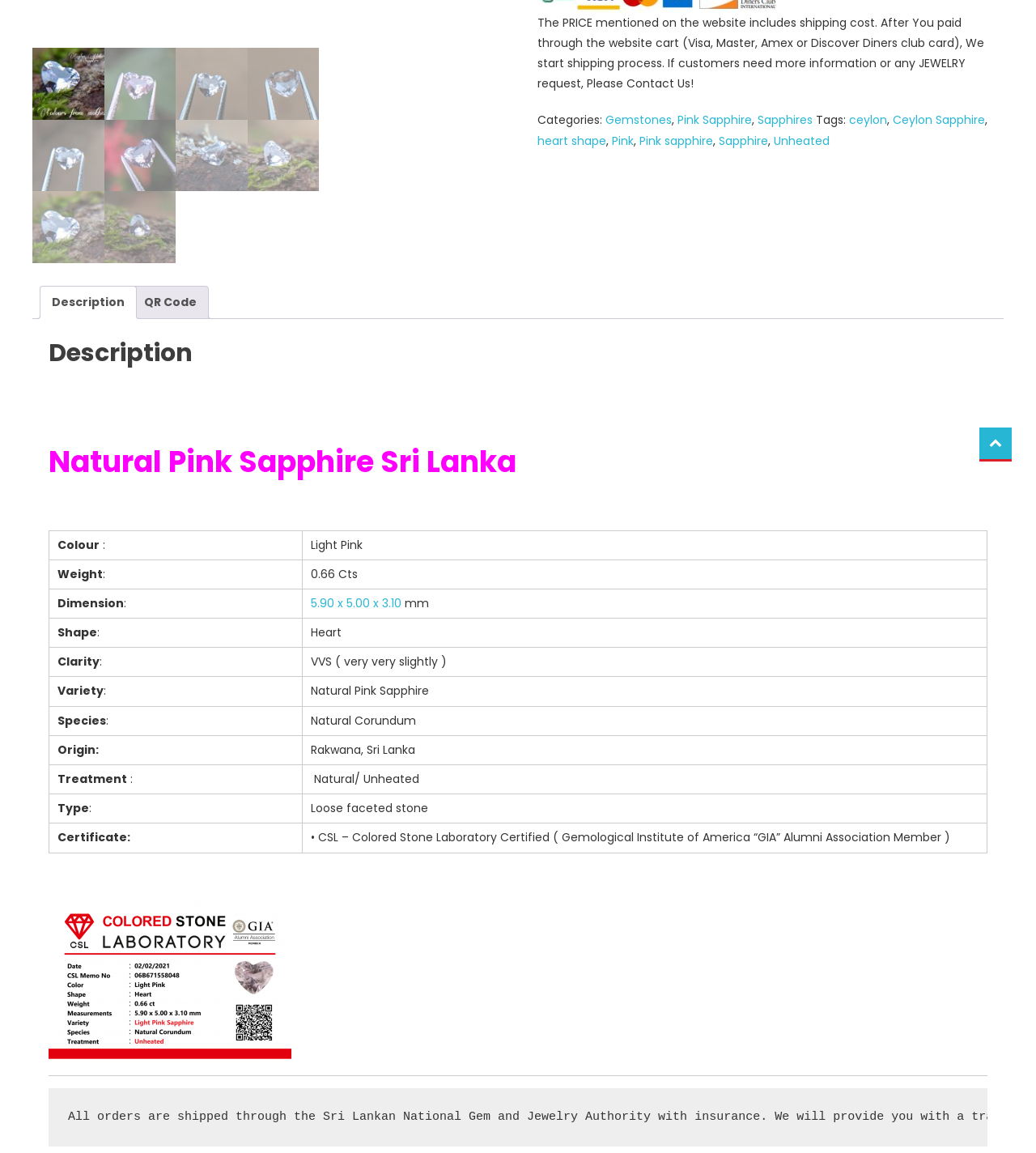Calculate the bounding box coordinates for the UI element based on the following description: "Sapphire". Ensure the coordinates are four float numbers between 0 and 1, i.e., [left, top, right, bottom].

[0.694, 0.264, 0.741, 0.278]